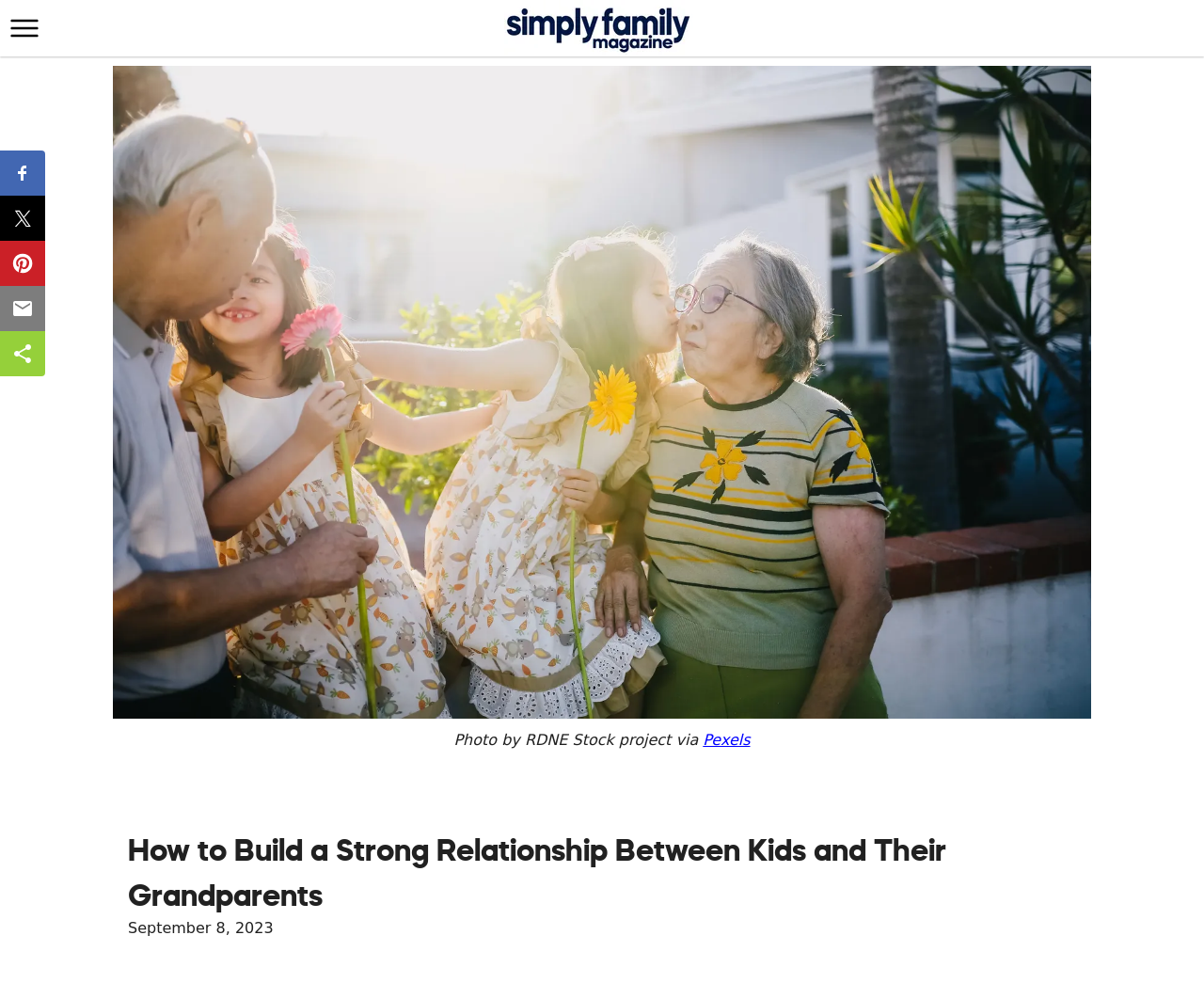How many social media sharing buttons are there?
Please answer the question with a single word or phrase, referencing the image.

5